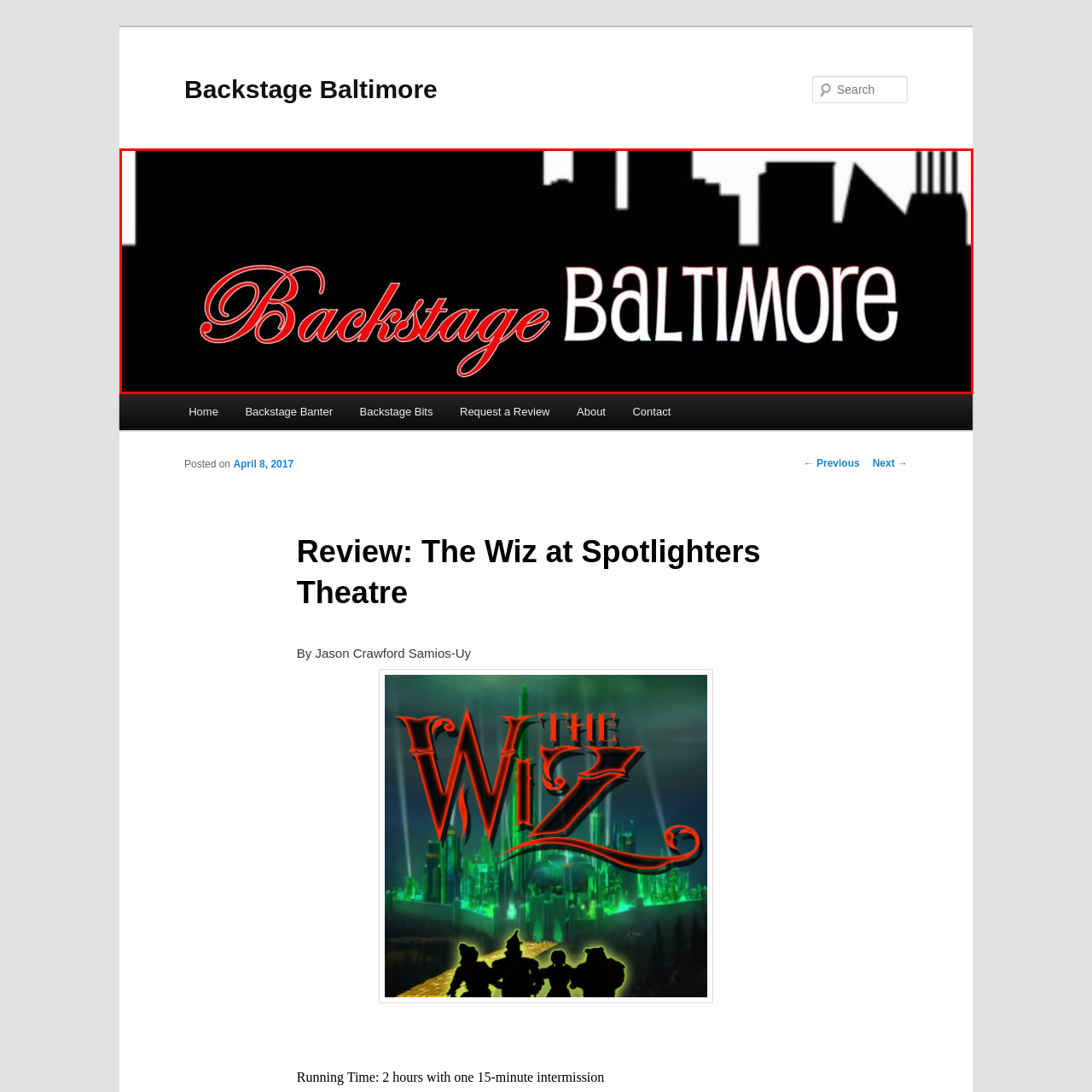Generate a thorough description of the part of the image enclosed by the red boundary.

The image prominently features the stylized logo of "Backstage Baltimore." The design showcases the words "Backstage" in elegant red cursive script, flowing gracefully across the upper section of the logo. Below it, "BALTIMORE" is presented in a bold, uppercase font, which contrasts sharply against the dark background. The silhouette of a city skyline subtly frames the text, evoking a vibrant urban atmosphere. This imagery is reflective of the artistic and cultural scene in Baltimore, emphasizing the city's dedication to the performing arts. The overall aesthetic captures the essence of theater and entertainment, making it an eye-catching emblem for the platform dedicated to spotlighting local performances and reviews, such as the recent review of "The Wiz" at Spotlighters Theatre.